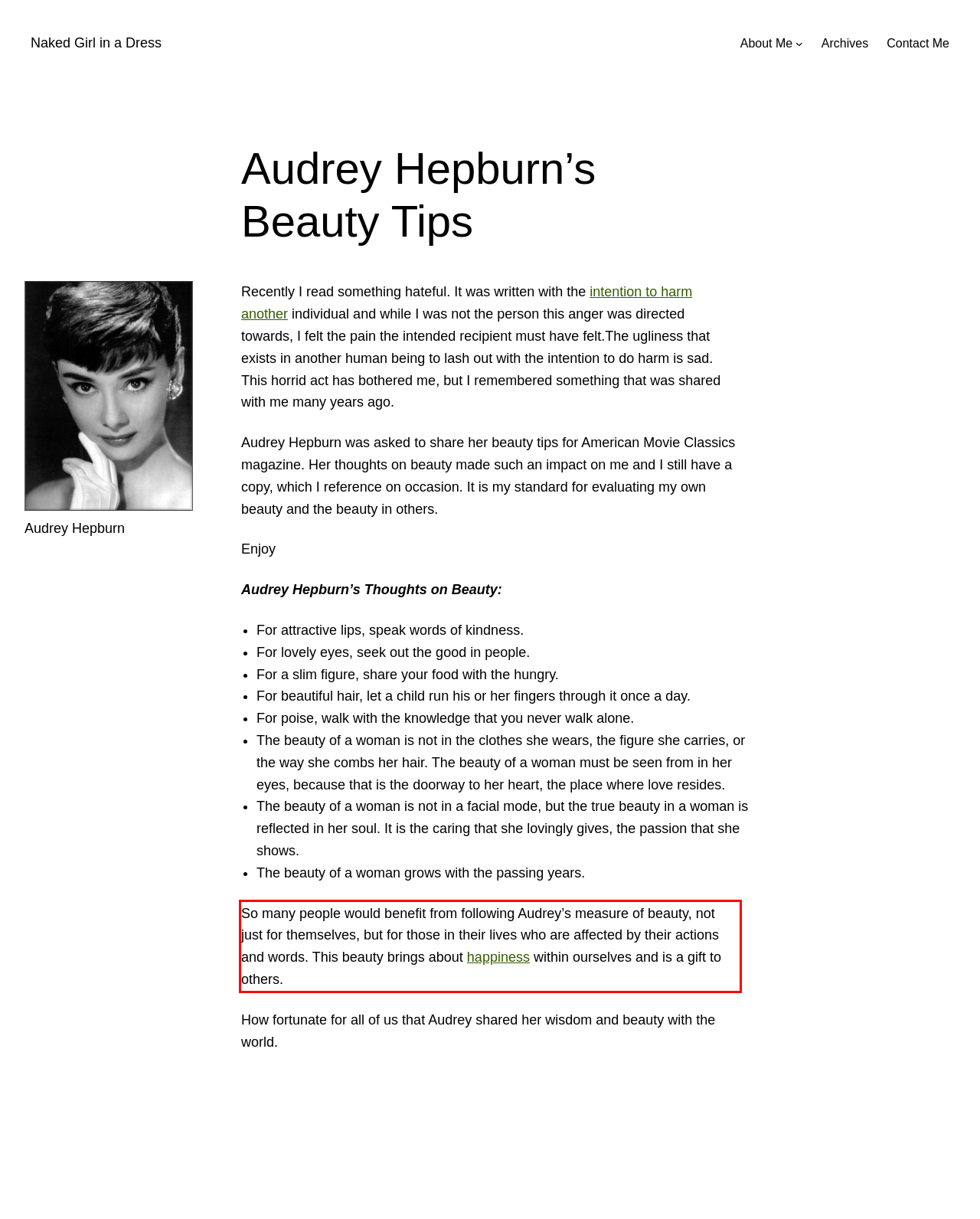You have a screenshot of a webpage with a UI element highlighted by a red bounding box. Use OCR to obtain the text within this highlighted area.

So many people would benefit from following Audrey’s measure of beauty, not just for themselves, but for those in their lives who are affected by their actions and words. This beauty brings about happiness within ourselves and is a gift to others.